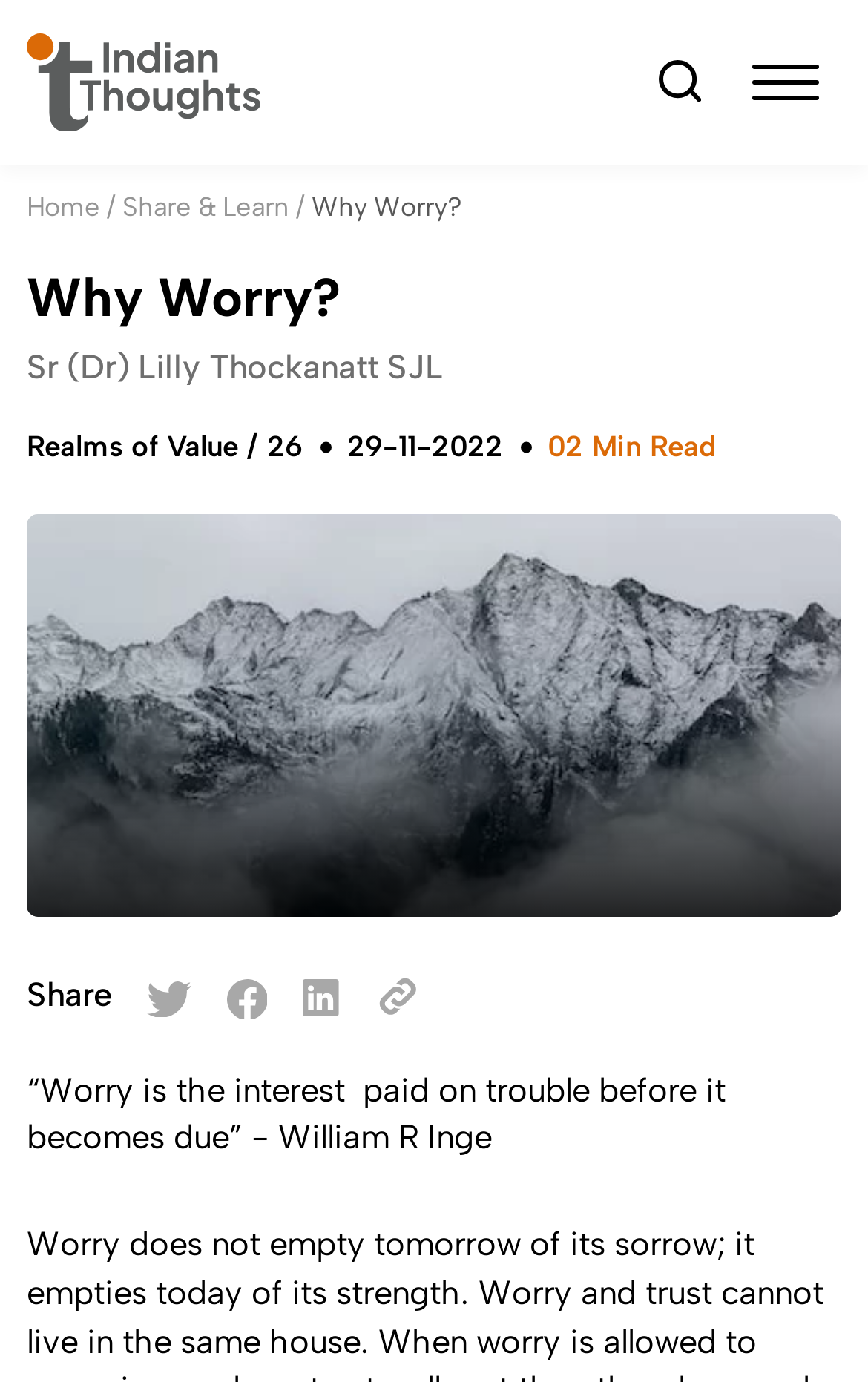Please specify the bounding box coordinates in the format (top-left x, top-left y, bottom-right x, bottom-right y), with values ranging from 0 to 1. Identify the bounding box for the UI component described as follows: parent_node: Share

[0.169, 0.701, 0.221, 0.74]